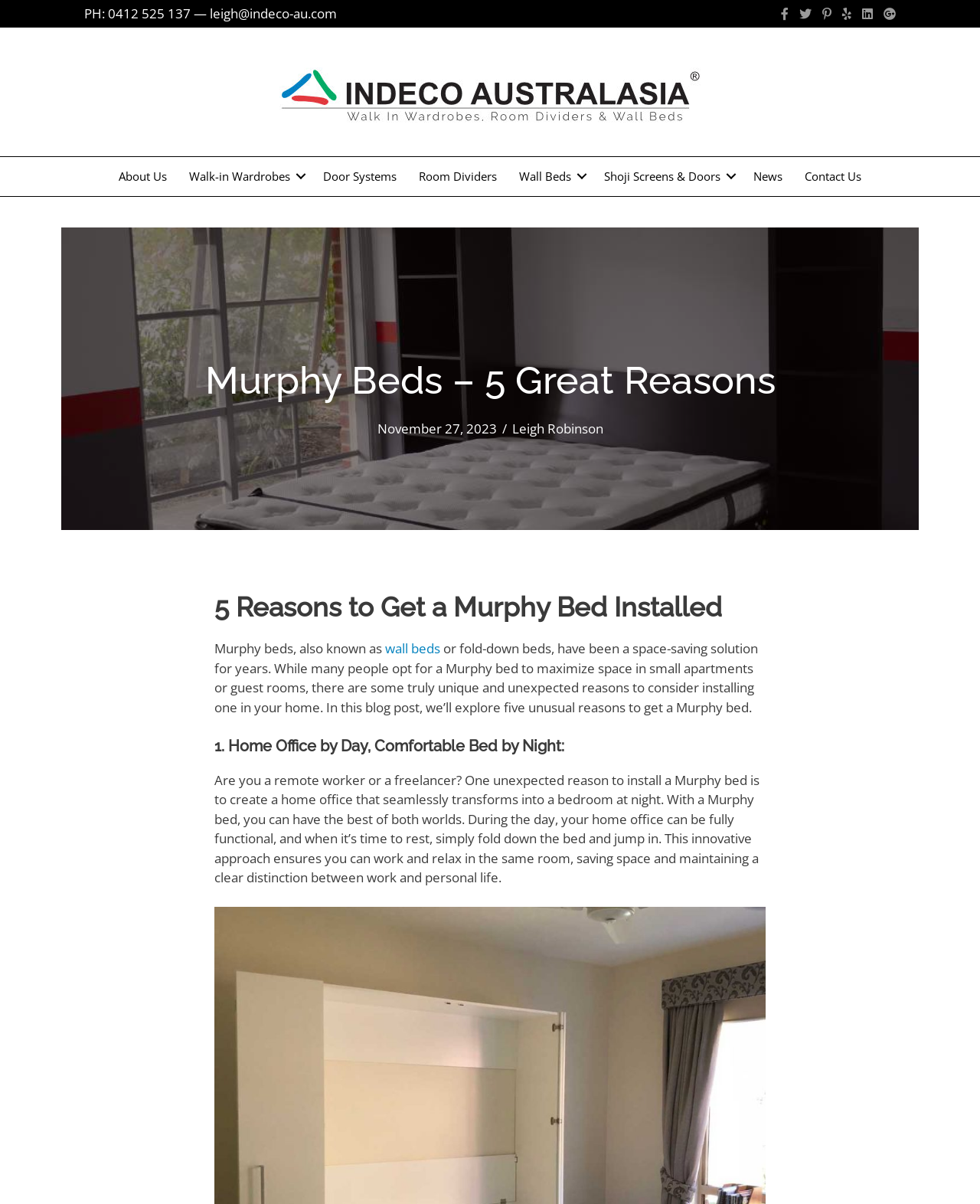Could you find the bounding box coordinates of the clickable area to complete this instruction: "Click the 'About ZUST' link"?

None